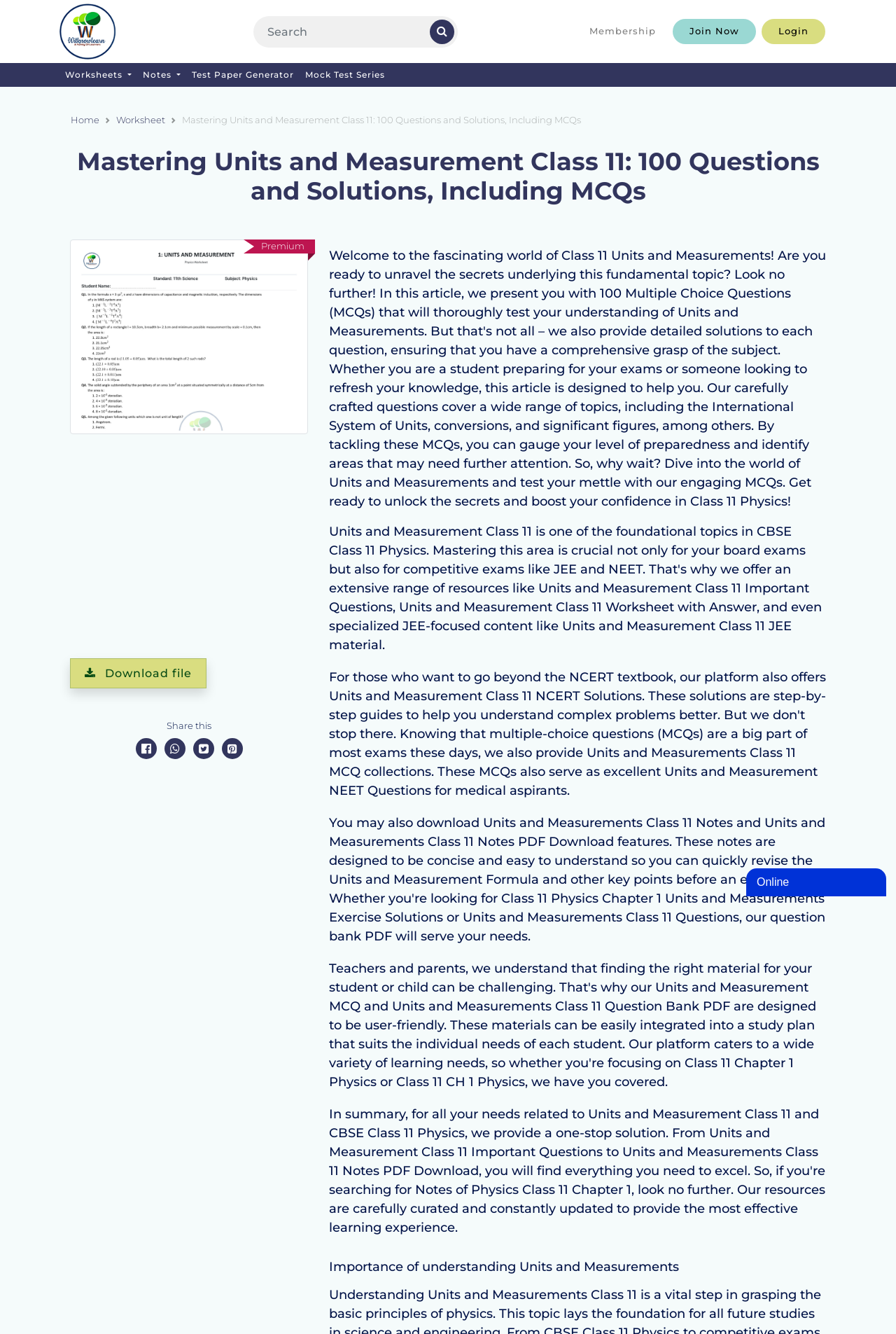What is the importance of understanding Units and Measurements?
Answer the question with a single word or phrase by looking at the picture.

Not specified